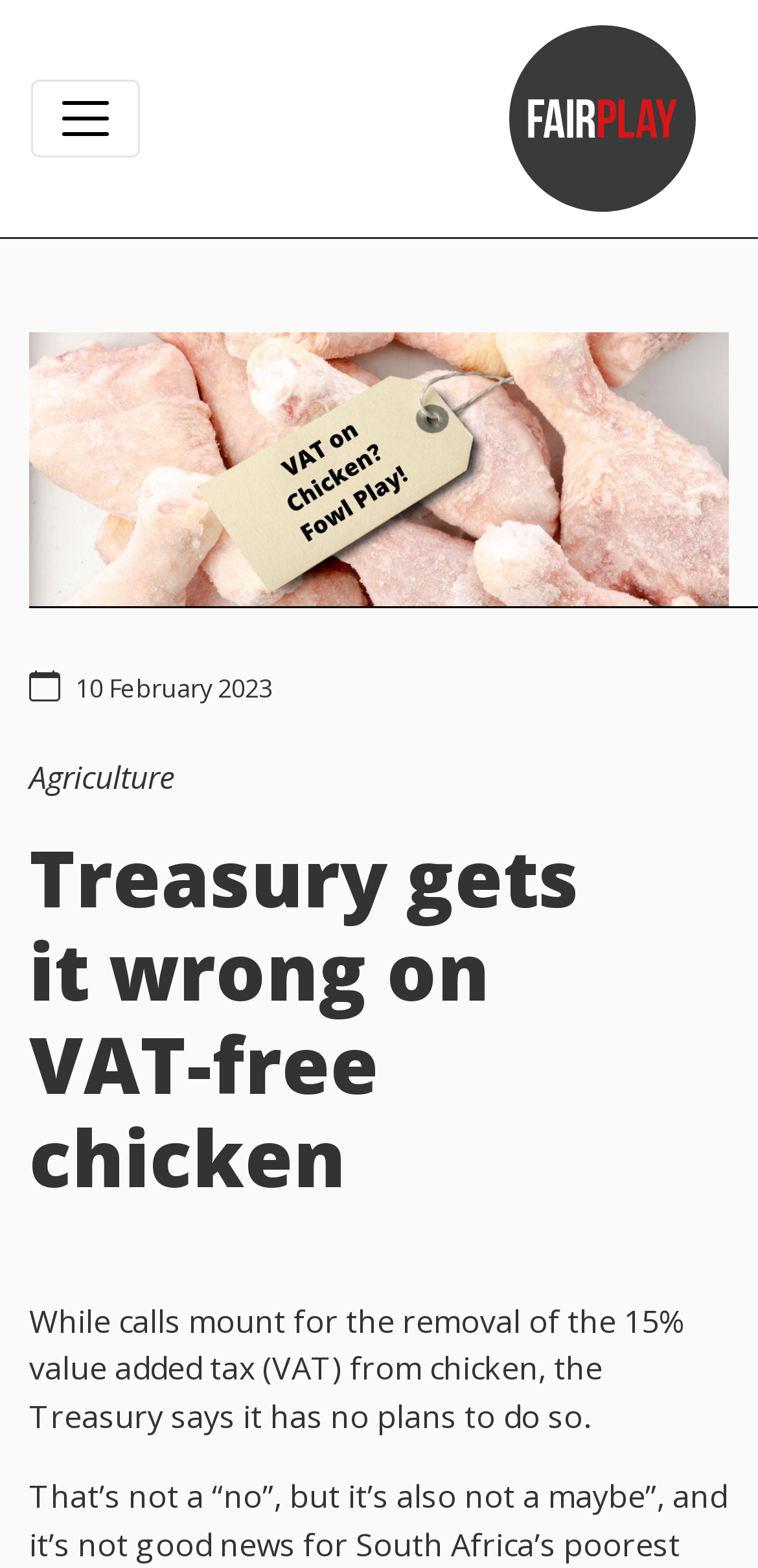What is the main claim of the Treasury?
Answer the question with a single word or phrase by looking at the picture.

No plans to remove VAT from chicken